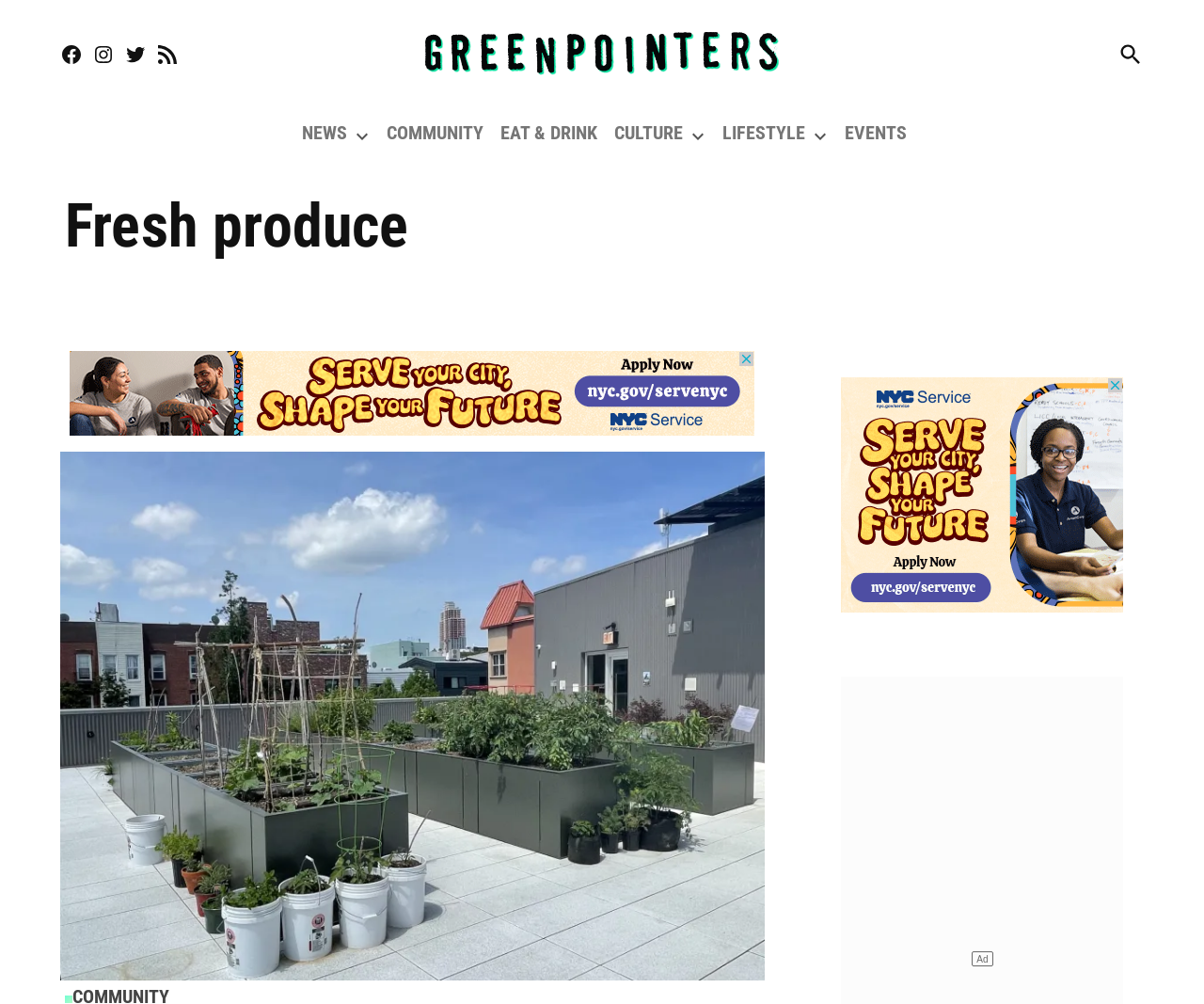Determine the bounding box for the described HTML element: "Culture". Ensure the coordinates are four float numbers between 0 and 1 in the format [left, top, right, bottom].

[0.507, 0.117, 0.57, 0.147]